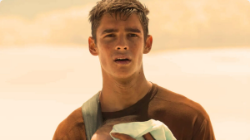Detail the scene shown in the image extensively.

In this gripping scene from "The Giver," a young man stands in a stark, sandy landscape, holding a newborn tightly against his chest. With tousled hair and a look of determination and concern etched on his face, he embodies the struggle and hope inherent in the story. The image captures the essence of sacrifice and the quest for a deeper understanding of love and connection in a controlled society, reflecting the pivotal moment in the plot that challenges the established norms of his world.